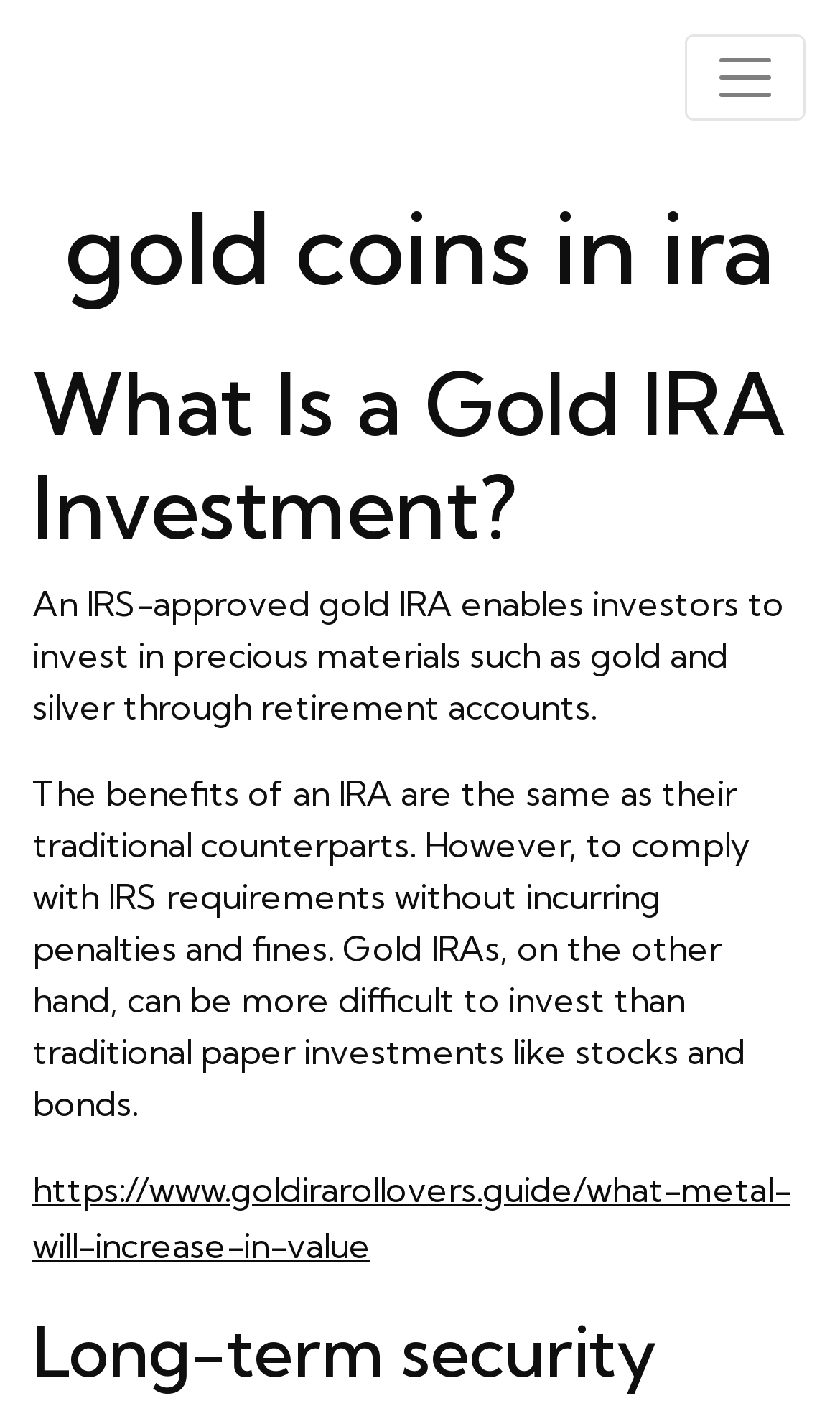Identify the bounding box coordinates for the UI element described as: "https://www.goldirarollovers.guide/what-metal-will-increase-in-value".

[0.038, 0.828, 0.941, 0.898]